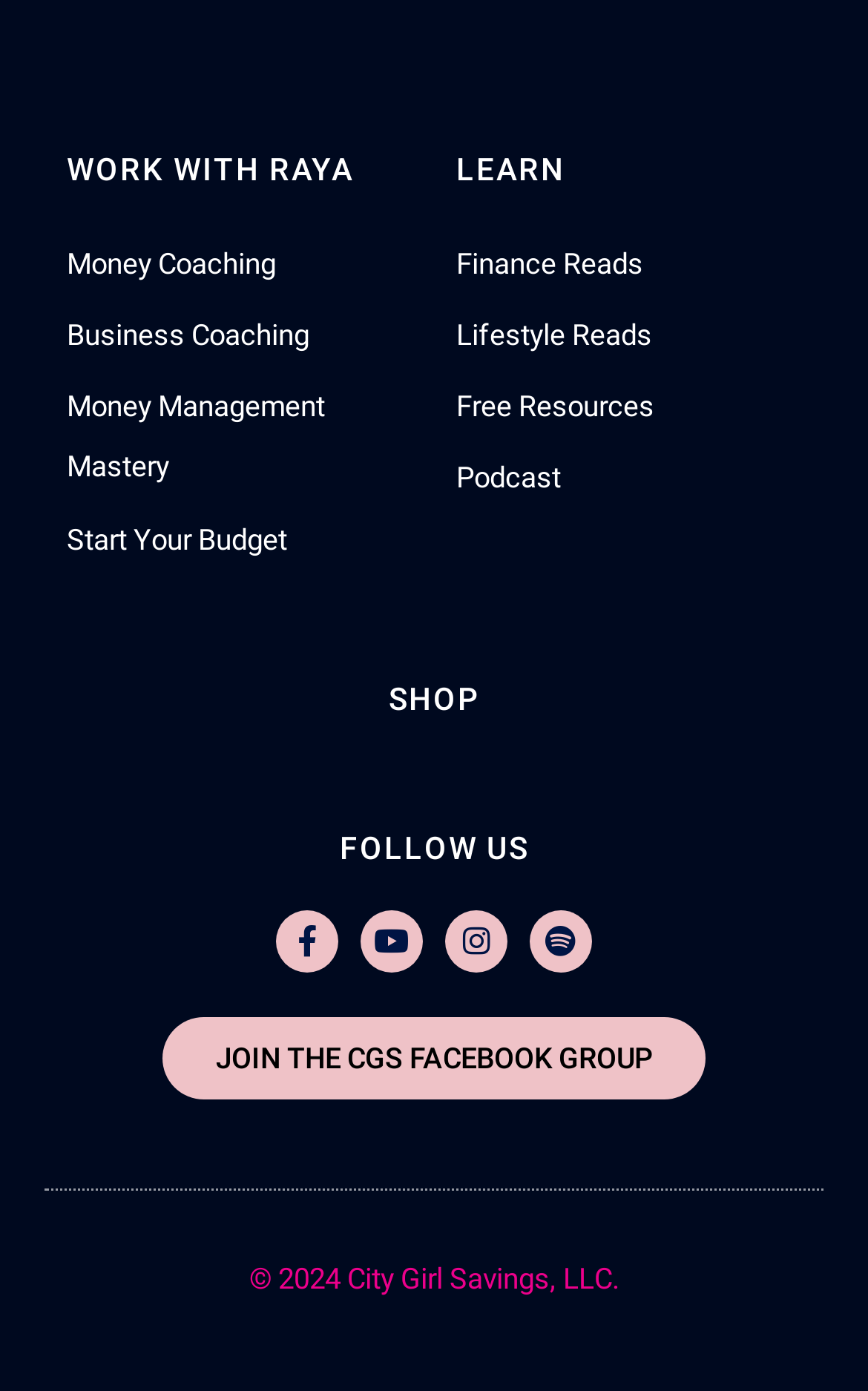Identify the bounding box coordinates of the section to be clicked to complete the task described by the following instruction: "Click on Money Coaching". The coordinates should be four float numbers between 0 and 1, formatted as [left, top, right, bottom].

[0.077, 0.168, 0.474, 0.211]